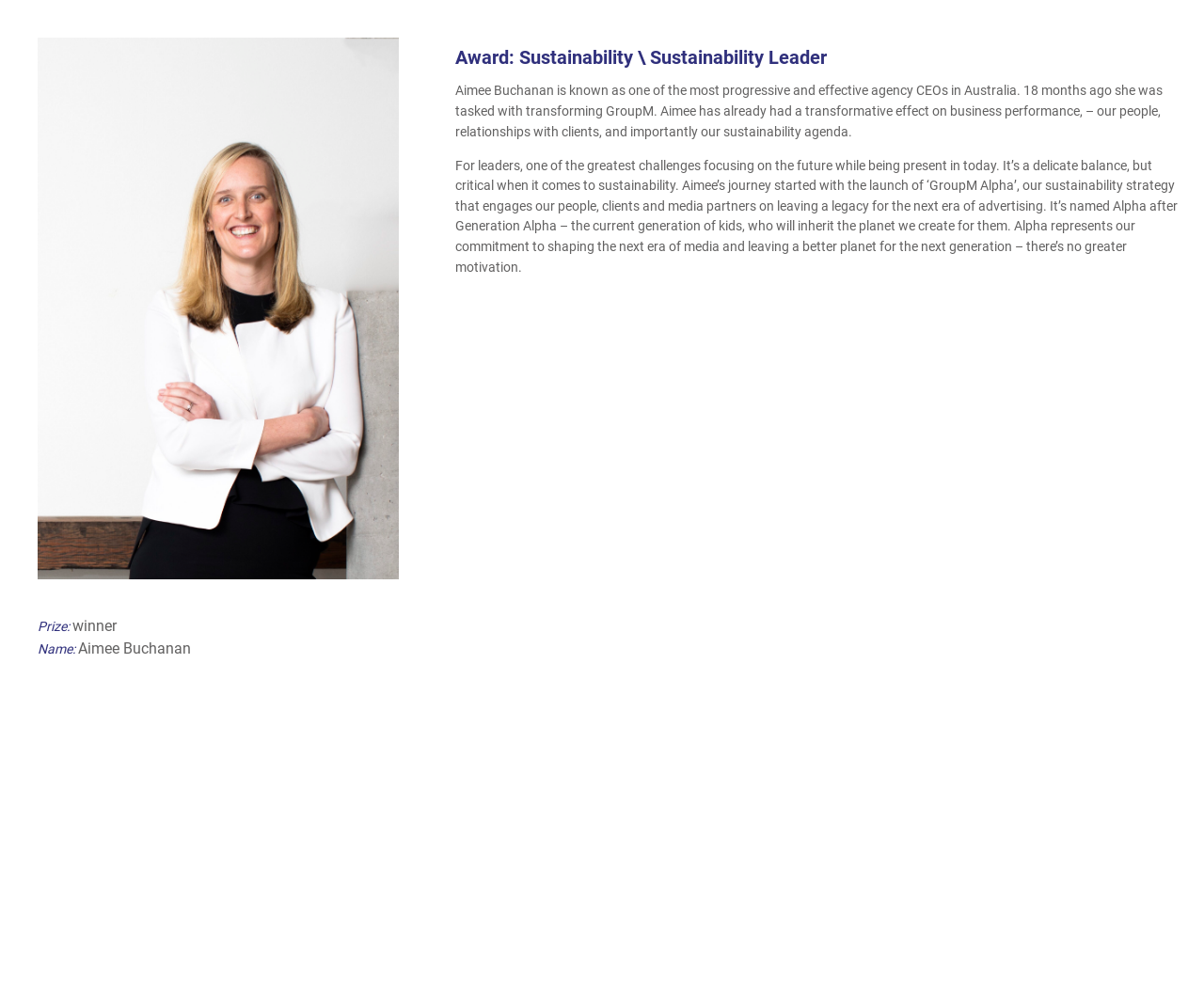What is Aimee Buchanan's role in GroupM?
Using the details from the image, give an elaborate explanation to answer the question.

I inferred this answer by reading the text '18 months ago she was tasked with transforming GroupM. Aimee has already had a transformative effect on business performance...' which suggests that Aimee Buchanan is the CEO of GroupM.